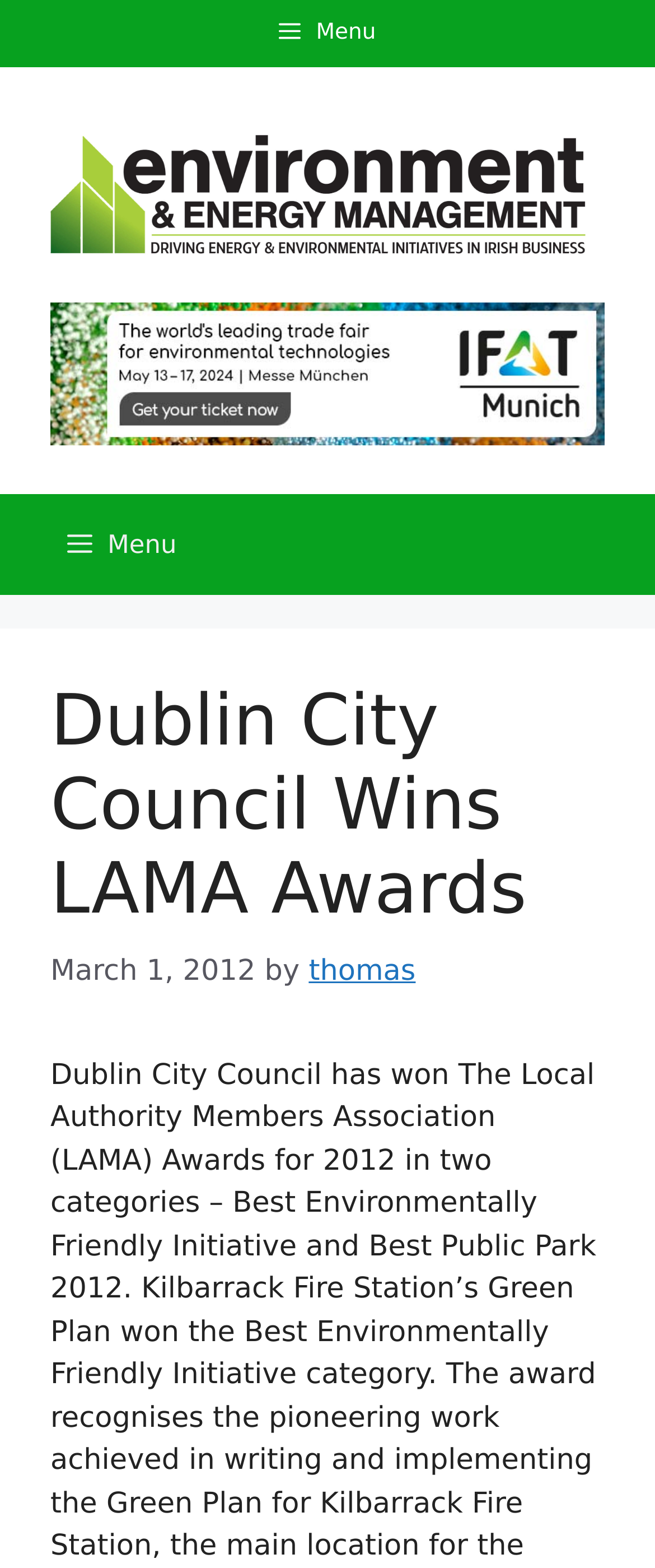Please examine the image and provide a detailed answer to the question: What is the name of the council?

The name of the council can be inferred from the banner element 'Site' which contains a link 'Environment & Energy Management' and an image with the same name. This suggests that the webpage is related to the Dublin City Council.